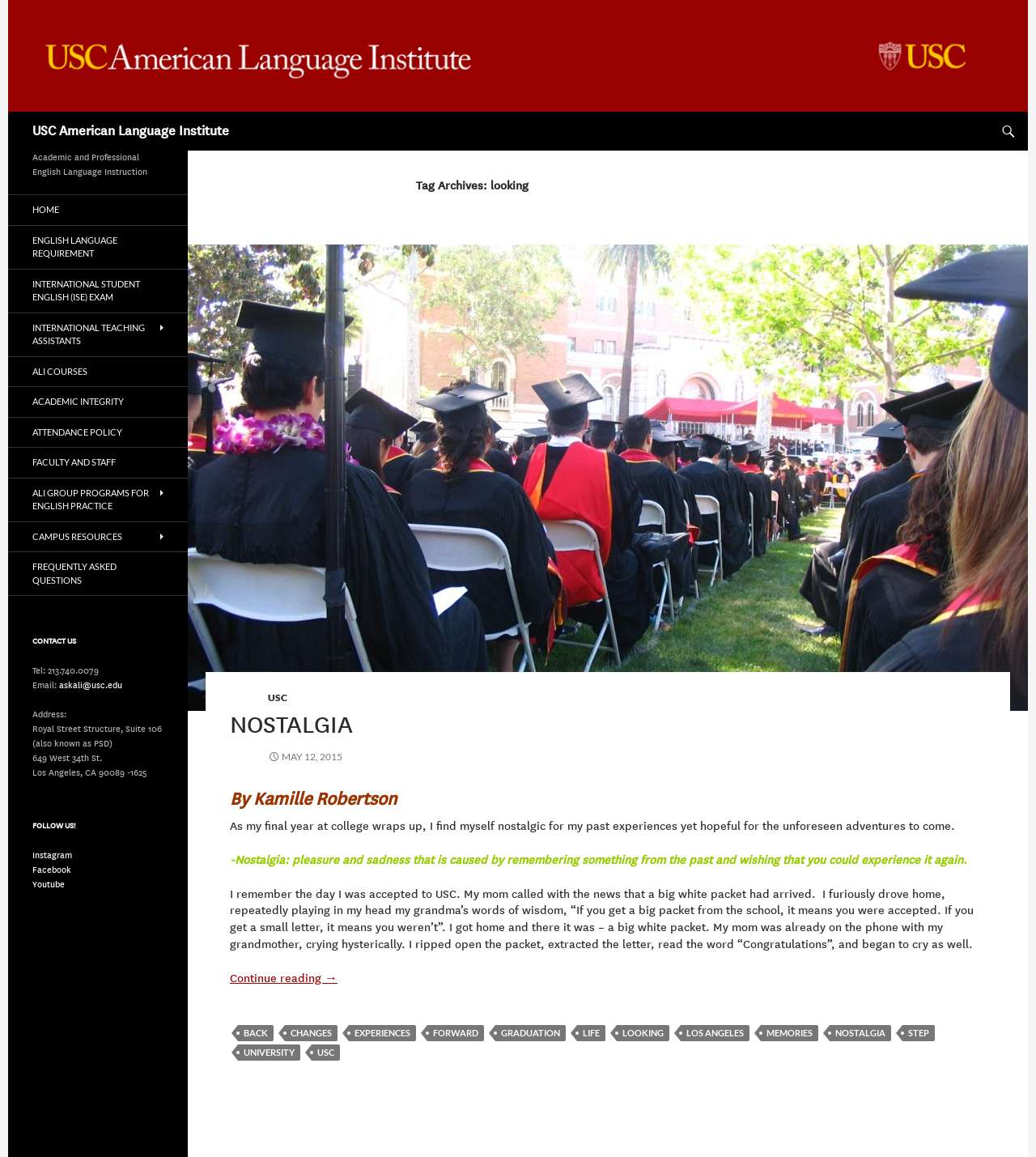Identify the bounding box coordinates of the region I need to click to complete this instruction: "Read the 'NOSTALGIA' article".

[0.222, 0.615, 0.952, 0.64]